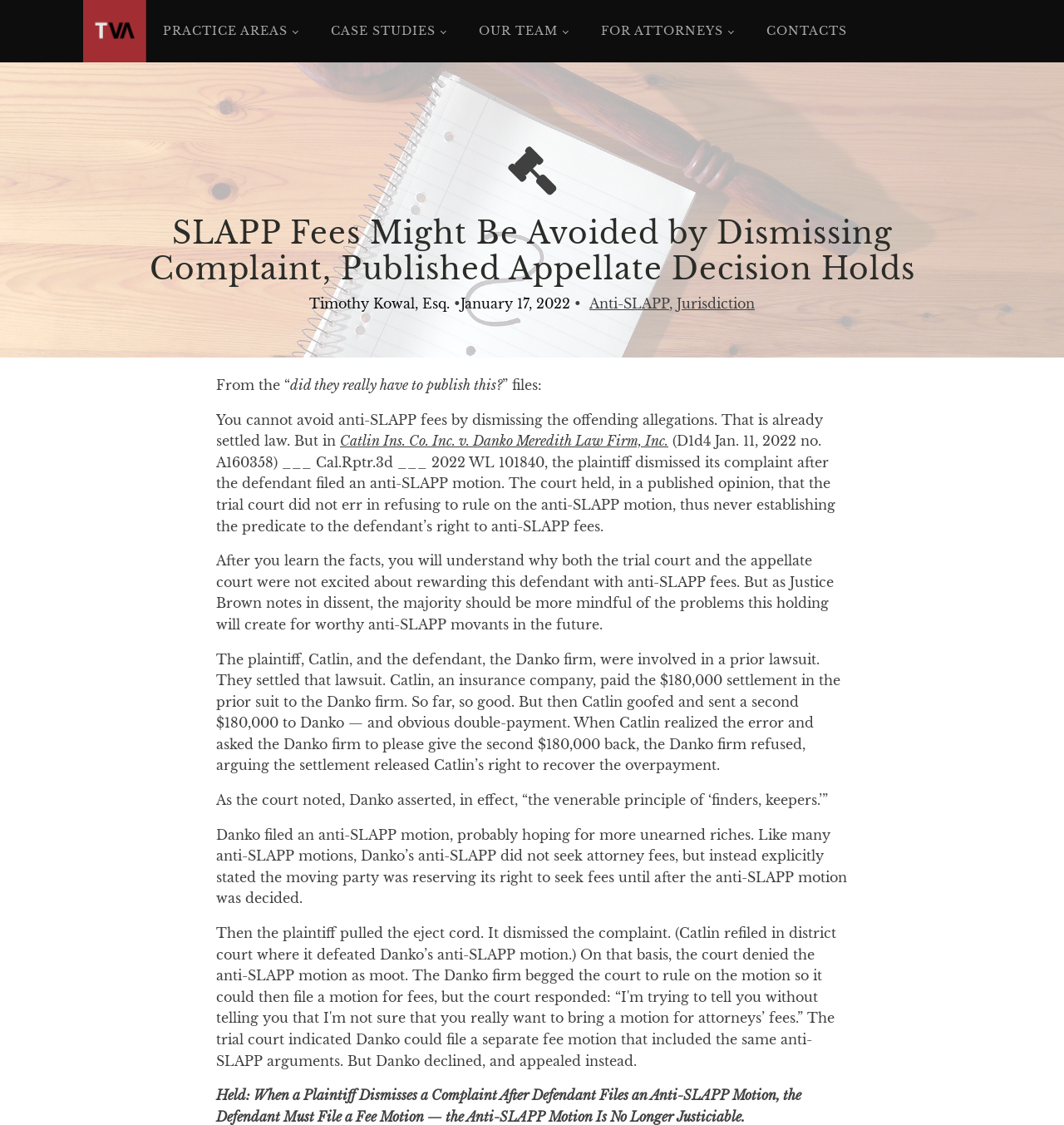Please locate the bounding box coordinates of the region I need to click to follow this instruction: "Click the 'CONTACTS' link".

[0.704, 0.005, 0.811, 0.051]